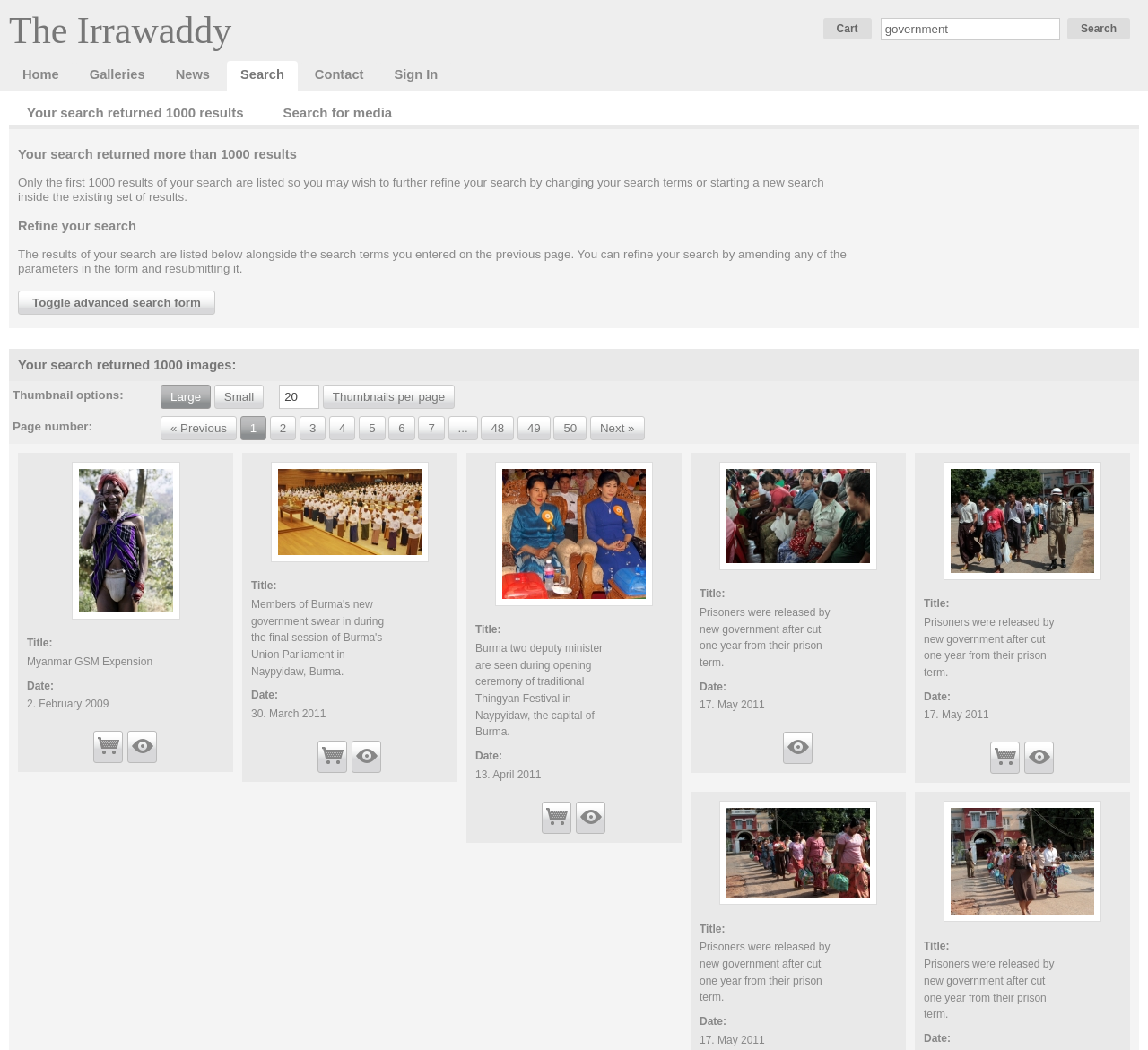Construct a thorough caption encompassing all aspects of the webpage.

The webpage is a search results page from The Irrawaddy, a news organization. At the top, there is a search bar with a textbox to input search queries and a "Search" button next to it. Below the search bar, there are several links to navigate to different sections of the website, including "Home", "Galleries", "News", "Search", "Contact", and "Sign In".

The main content of the page is a list of search results, with each result displayed as a thumbnail image accompanied by a brief description and metadata. There are 50 results per page, and users can navigate to other pages using the pagination links at the bottom of the page.

Each search result includes a title, date, and a brief description of the image. Some results also have links to "Purchase options" and "Simple slideshow". The images are displayed in a grid layout, with multiple columns and rows.

At the top of the search results, there is a message indicating that the search returned more than 1000 results, and users are advised to refine their search to get more specific results. There is also a section to refine the search, with options to toggle advanced search form and adjust thumbnail options.

Overall, the webpage is a functional search results page with a focus on displaying image results with accompanying metadata and navigation options.